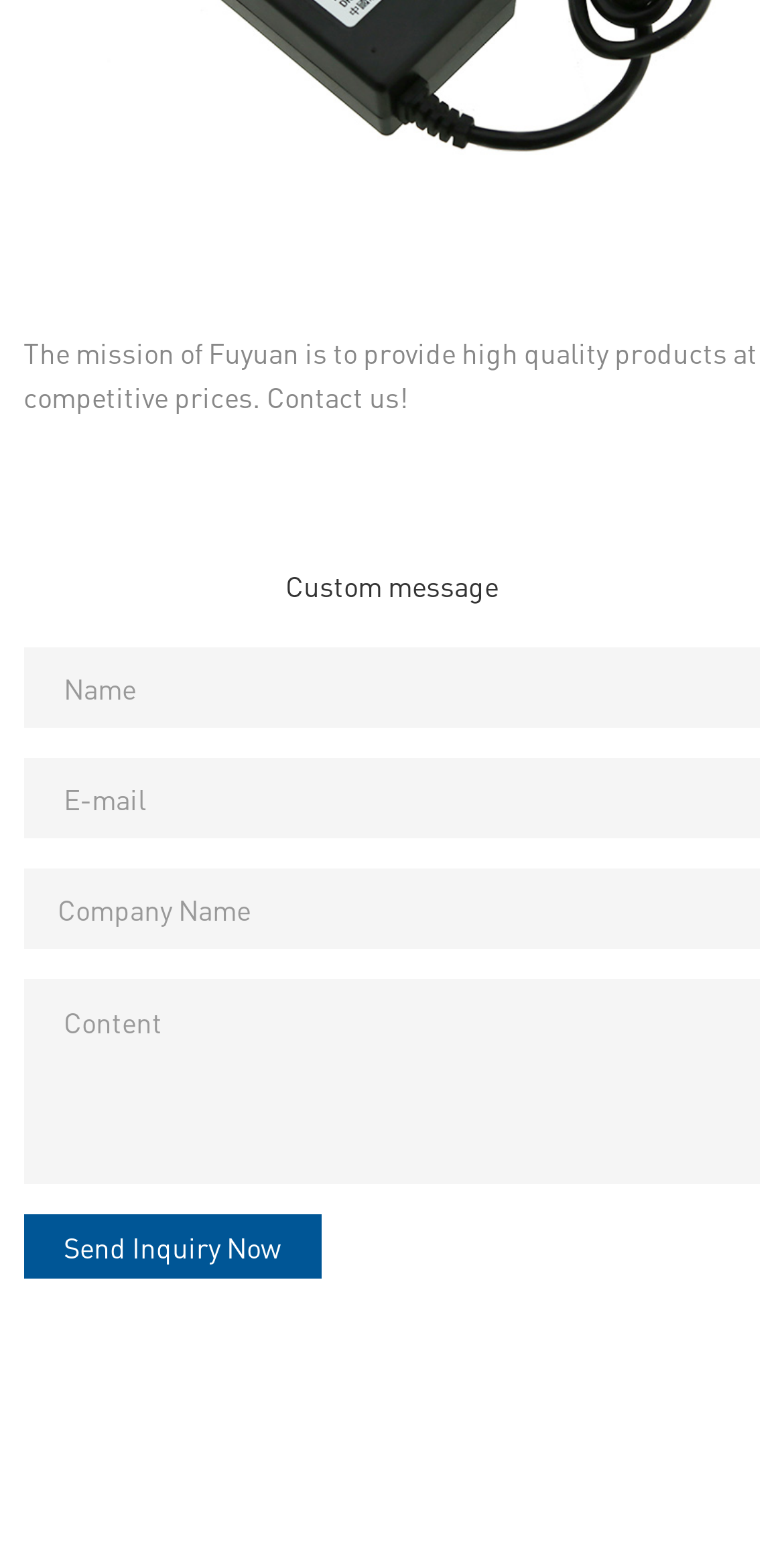Bounding box coordinates are given in the format (top-left x, top-left y, bottom-right x, bottom-right y). All values should be floating point numbers between 0 and 1. Provide the bounding box coordinate for the UI element described as: name="name" placeholder="Name"

[0.03, 0.418, 0.97, 0.47]